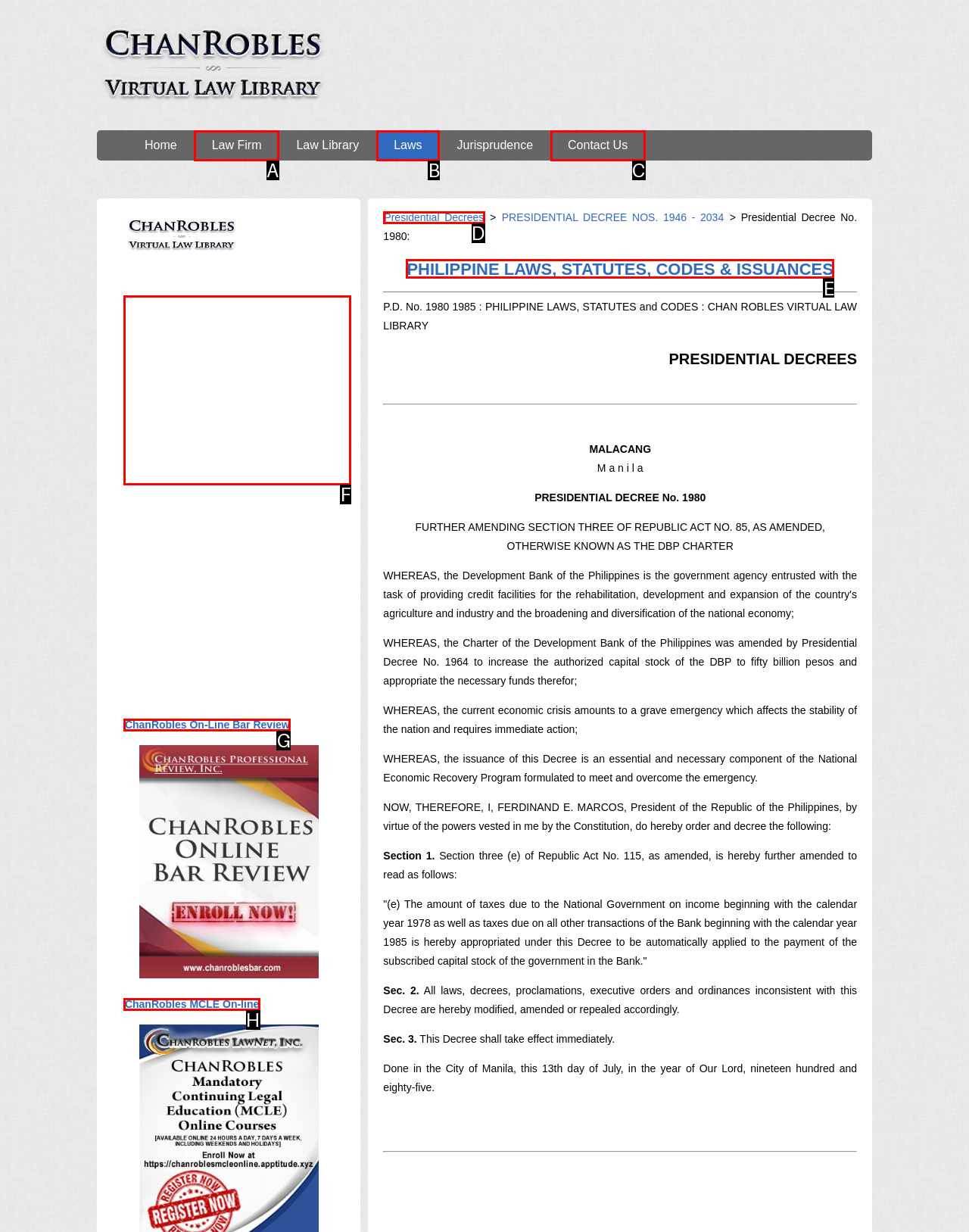Identify the matching UI element based on the description: ChanRobles On-Line Bar Review
Reply with the letter from the available choices.

G